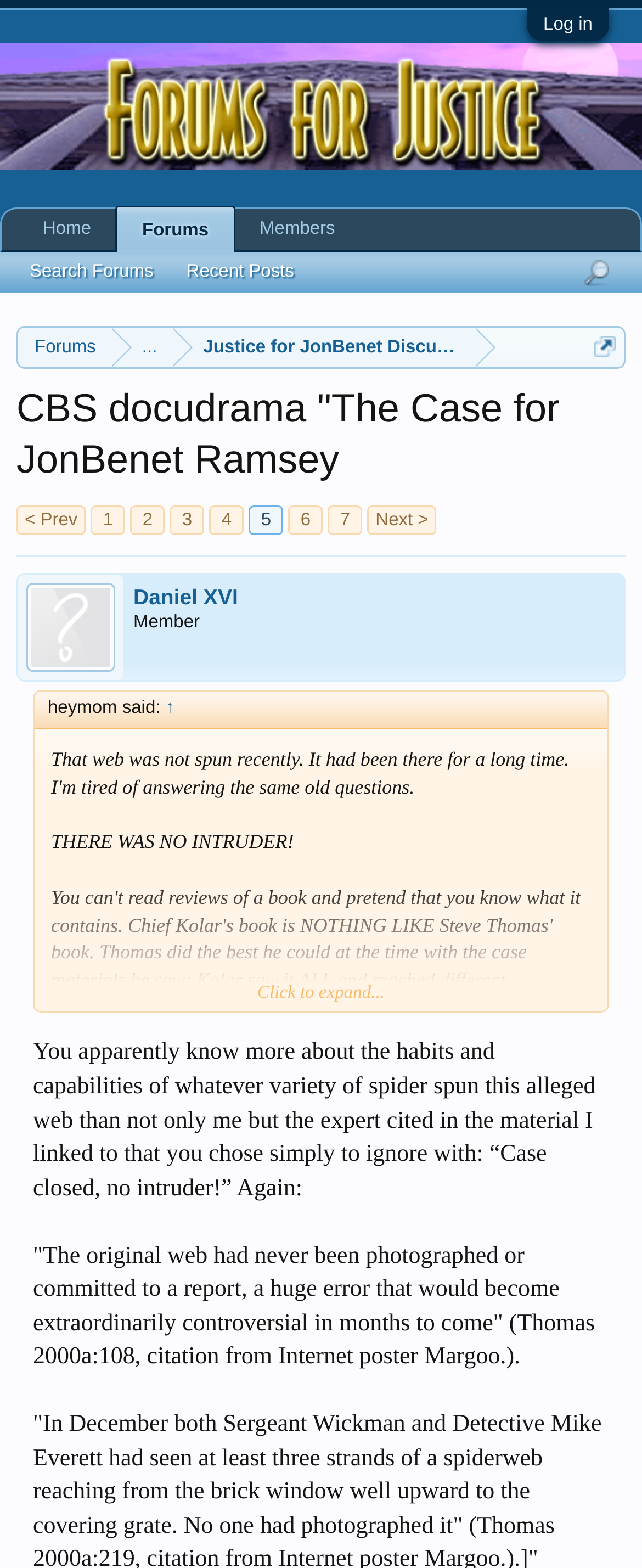Explain in detail what is displayed on the webpage.

This webpage appears to be a forum discussion page, specifically page 5 of the "Justice for JonBenet Discussion - Public Forum" section. At the top, there is a notice indicating that the page was last edited on September 27, 2016, at 1:06 PM. Below this, there is a table with links to navigate through the pages of the discussion, with the current page highlighted.

On the left side of the page, there is a section displaying information about the forum, including the number of members online, total members, and forum statistics such as the number of discussions and messages. There are also links to log in, view members online, and access forum statistics.

In the main content area, there is a discussion thread with posts from various users. The thread title is not explicitly stated, but the meta description mentions "The Case for JonBenet Ramsey" and "THERE WAS NO INTRUDER!", suggesting that the discussion is related to this topic.

At the bottom of the page, there are links to access various sections of the forum, including the main forum page, contact information, help, terms and rules, and privacy policy. There is also a notice about the use of cookies on the site and options to accept or learn more about the cookie policy.